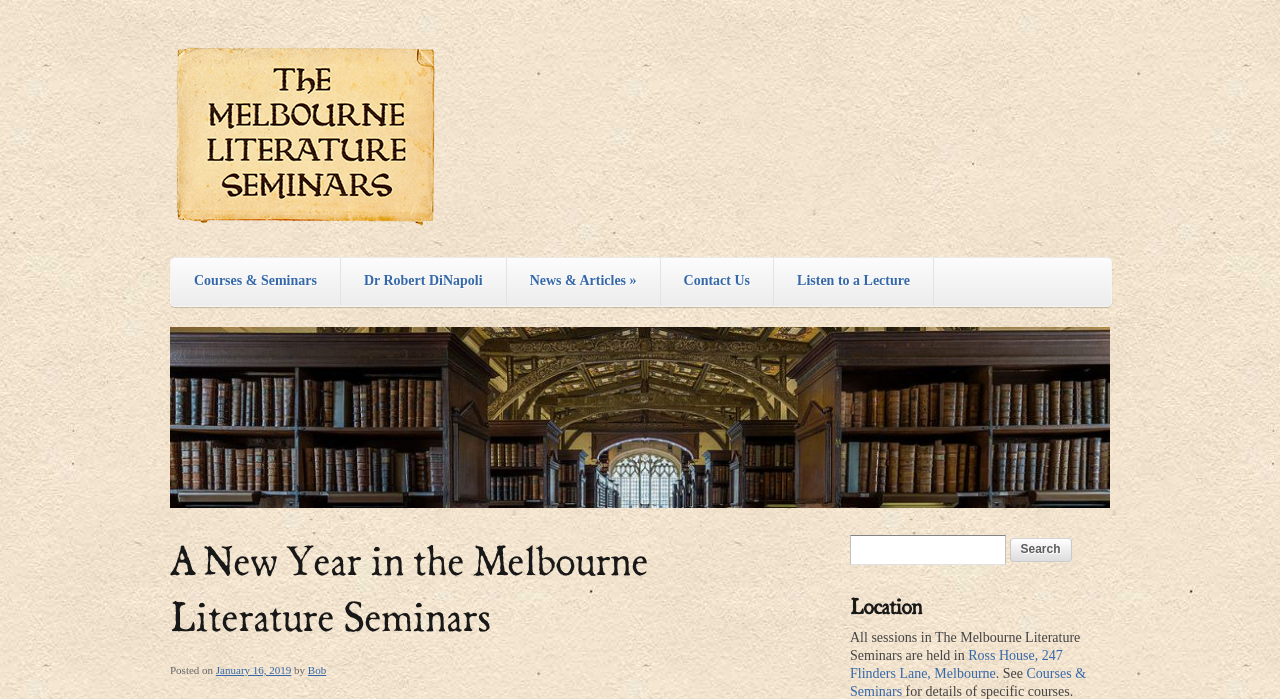Please identify the primary heading of the webpage and give its text content.

A New Year in the Melbourne Literature Seminars